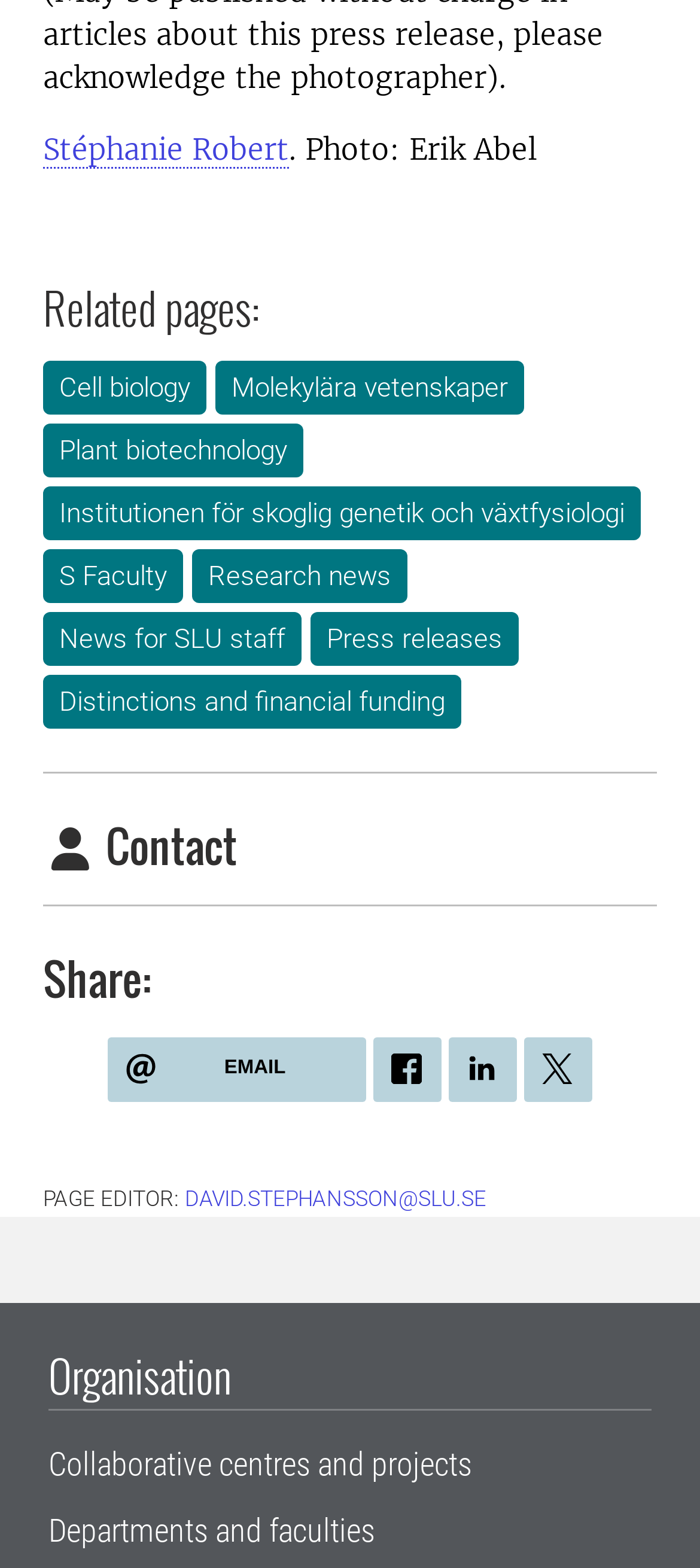What is the name of the person in the photo? From the image, respond with a single word or brief phrase.

Stéphanie Robert